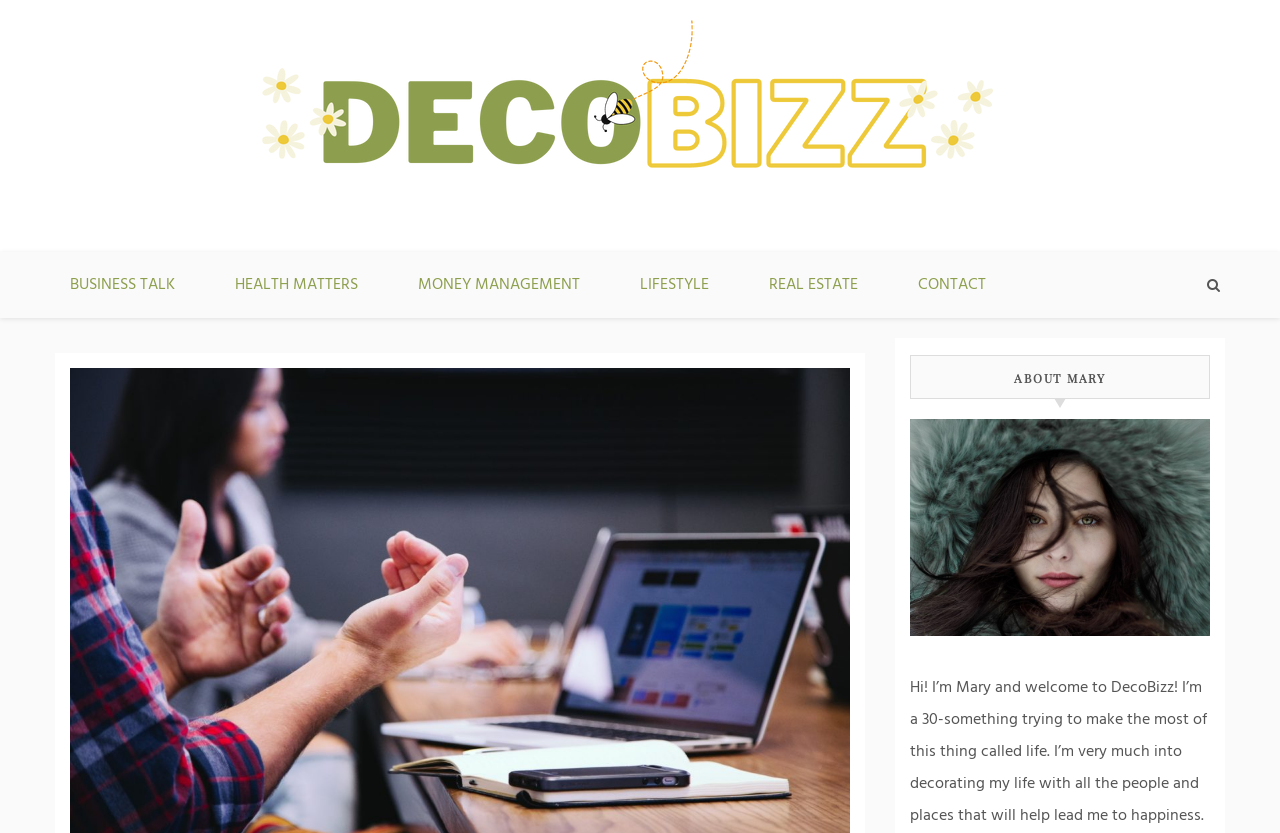How many categories are listed below the 'DecoBizz Lifestyle Blog' link?
Using the details shown in the screenshot, provide a comprehensive answer to the question.

I counted the number of link elements with distinct text content below the 'DecoBizz Lifestyle Blog' link, which are 'BUSINESS TALK', 'HEALTH MATTERS', 'MONEY MANAGEMENT', 'LIFESTYLE', 'REAL ESTATE', and 'CONTACT'. There are 6 categories in total.